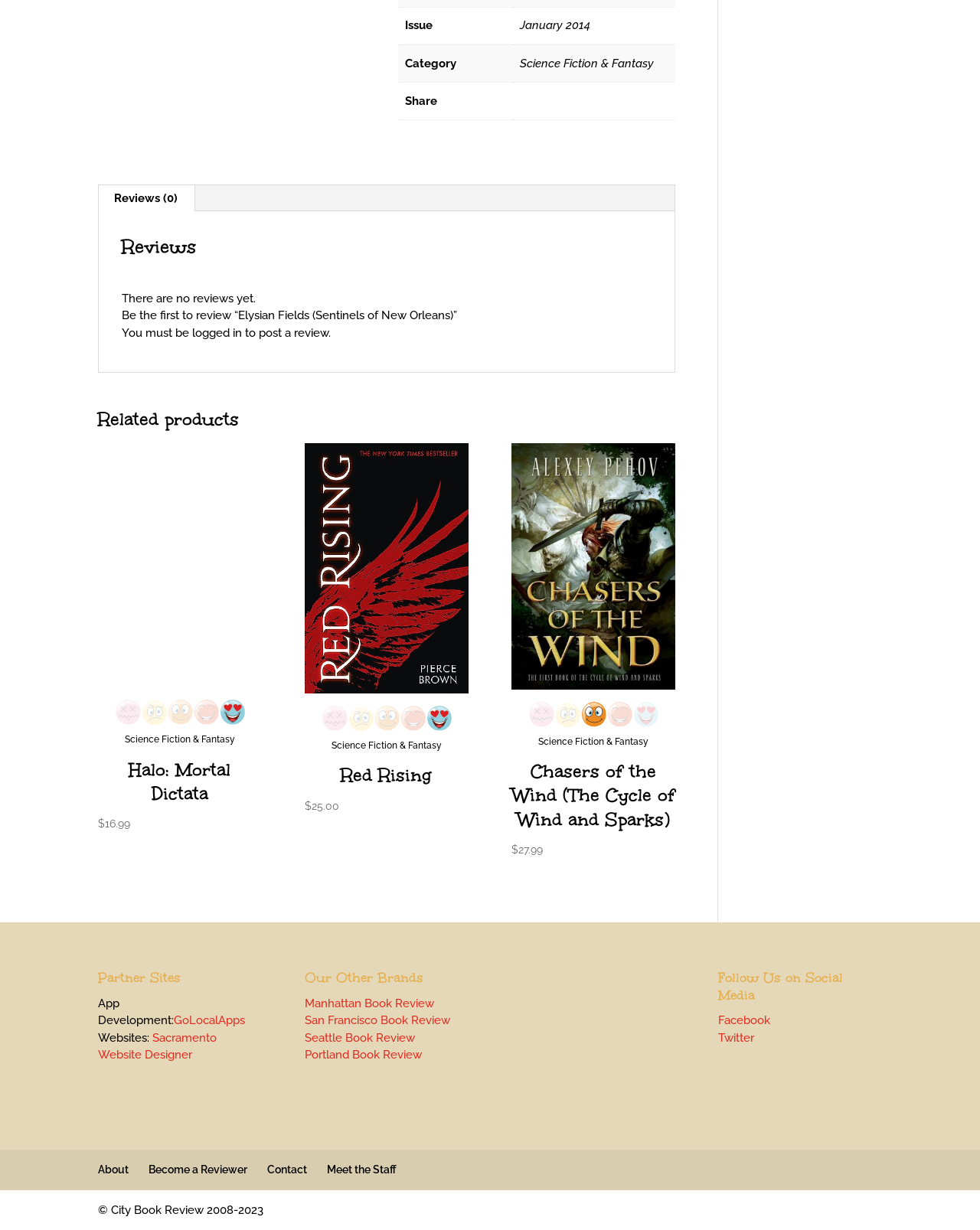Could you indicate the bounding box coordinates of the region to click in order to complete this instruction: "Click the 'FACEBOOK' link".

None